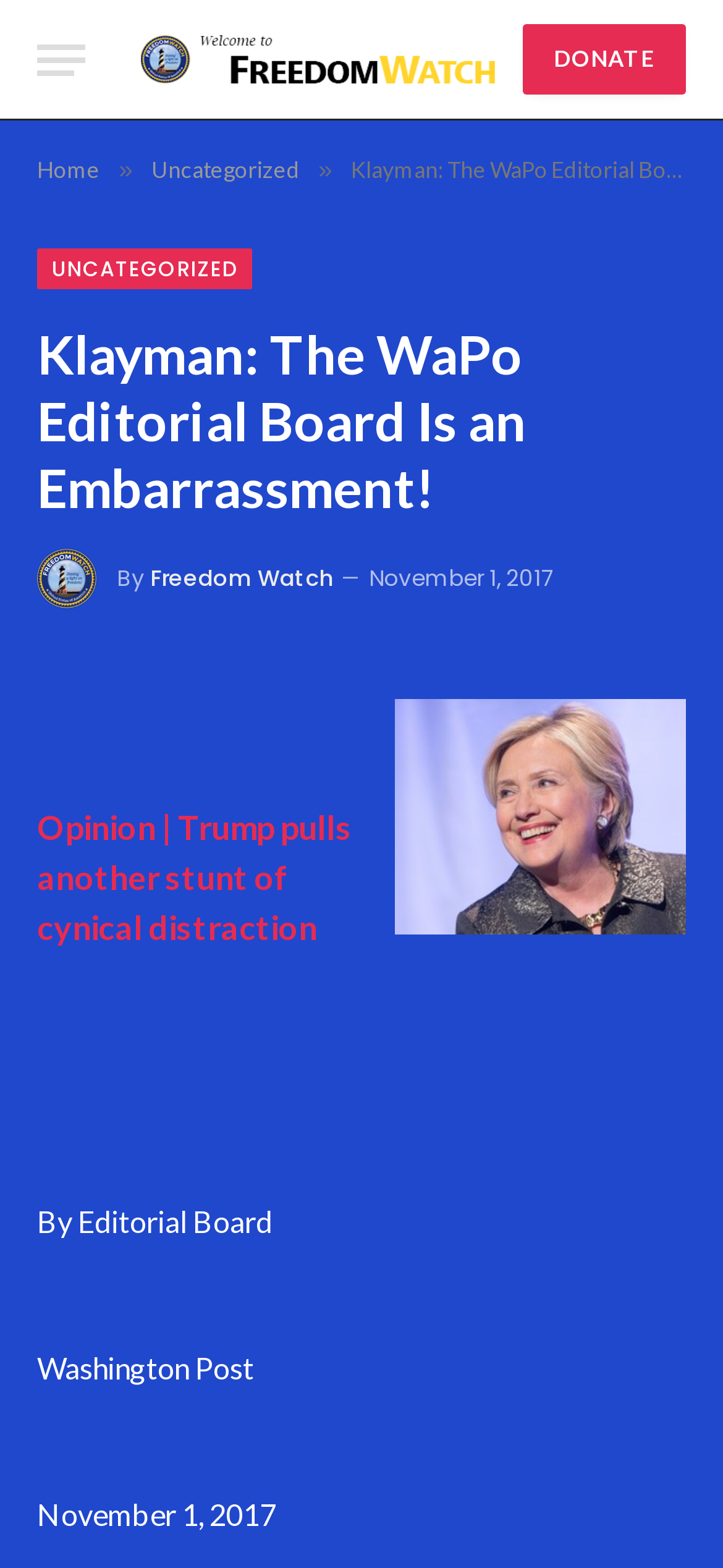Find and indicate the bounding box coordinates of the region you should select to follow the given instruction: "Donate to Freedom Watch".

[0.723, 0.015, 0.949, 0.06]